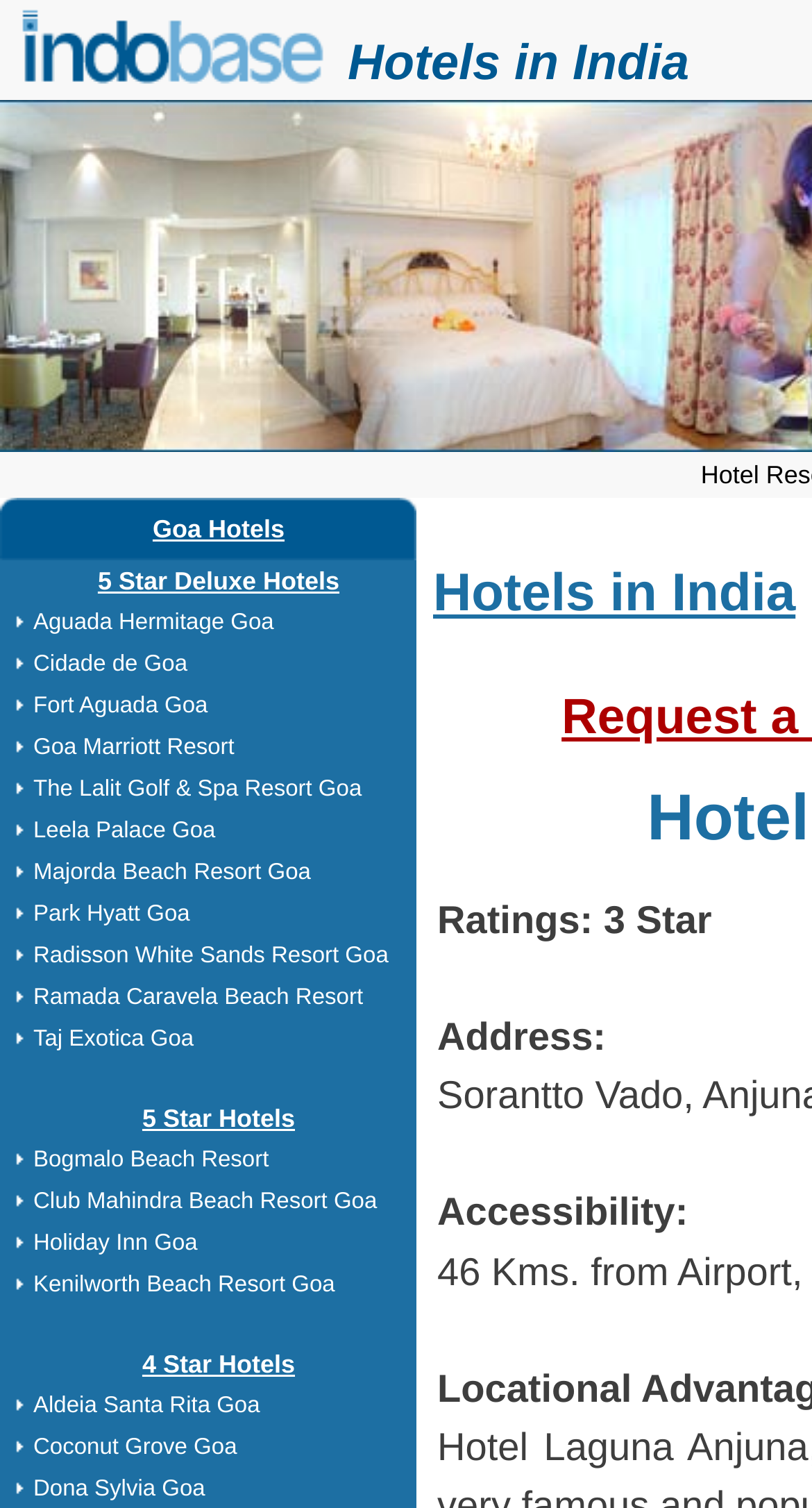Please specify the bounding box coordinates of the clickable section necessary to execute the following command: "Go to Aguada Hermitage Goa".

[0.041, 0.405, 0.337, 0.421]